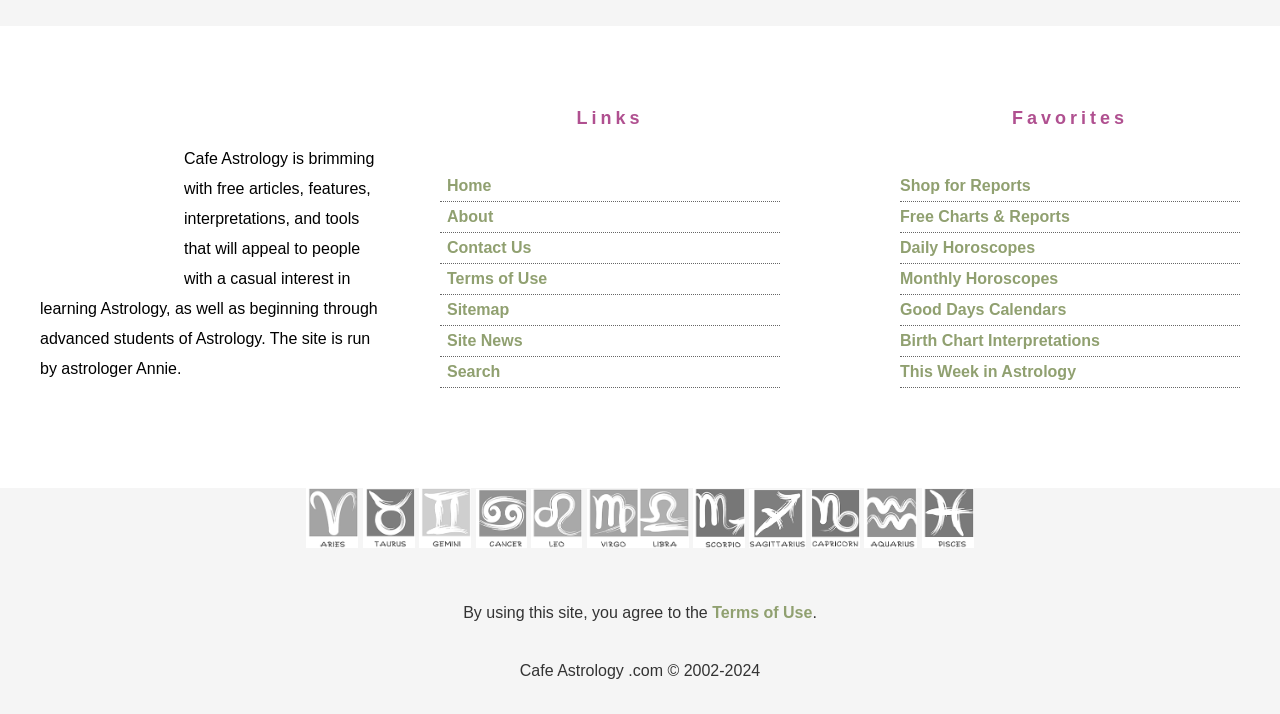Please locate the bounding box coordinates of the element's region that needs to be clicked to follow the instruction: "See Aries pages". The bounding box coordinates should be provided as four float numbers between 0 and 1, i.e., [left, top, right, bottom].

[0.239, 0.765, 0.28, 0.789]